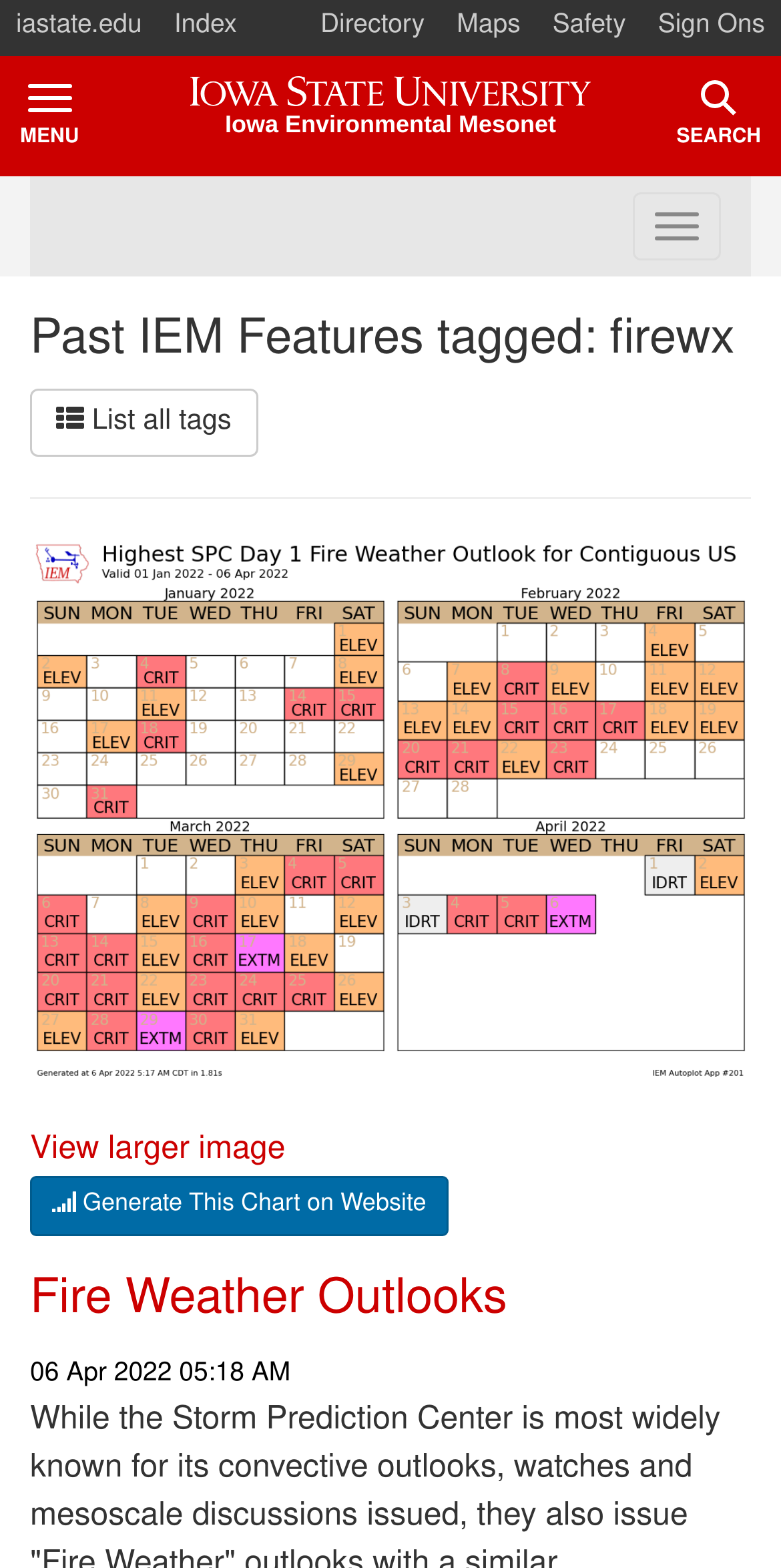Provide the bounding box coordinates for the specified HTML element described in this description: "List all tags". The coordinates should be four float numbers ranging from 0 to 1, in the format [left, top, right, bottom].

[0.038, 0.248, 0.33, 0.292]